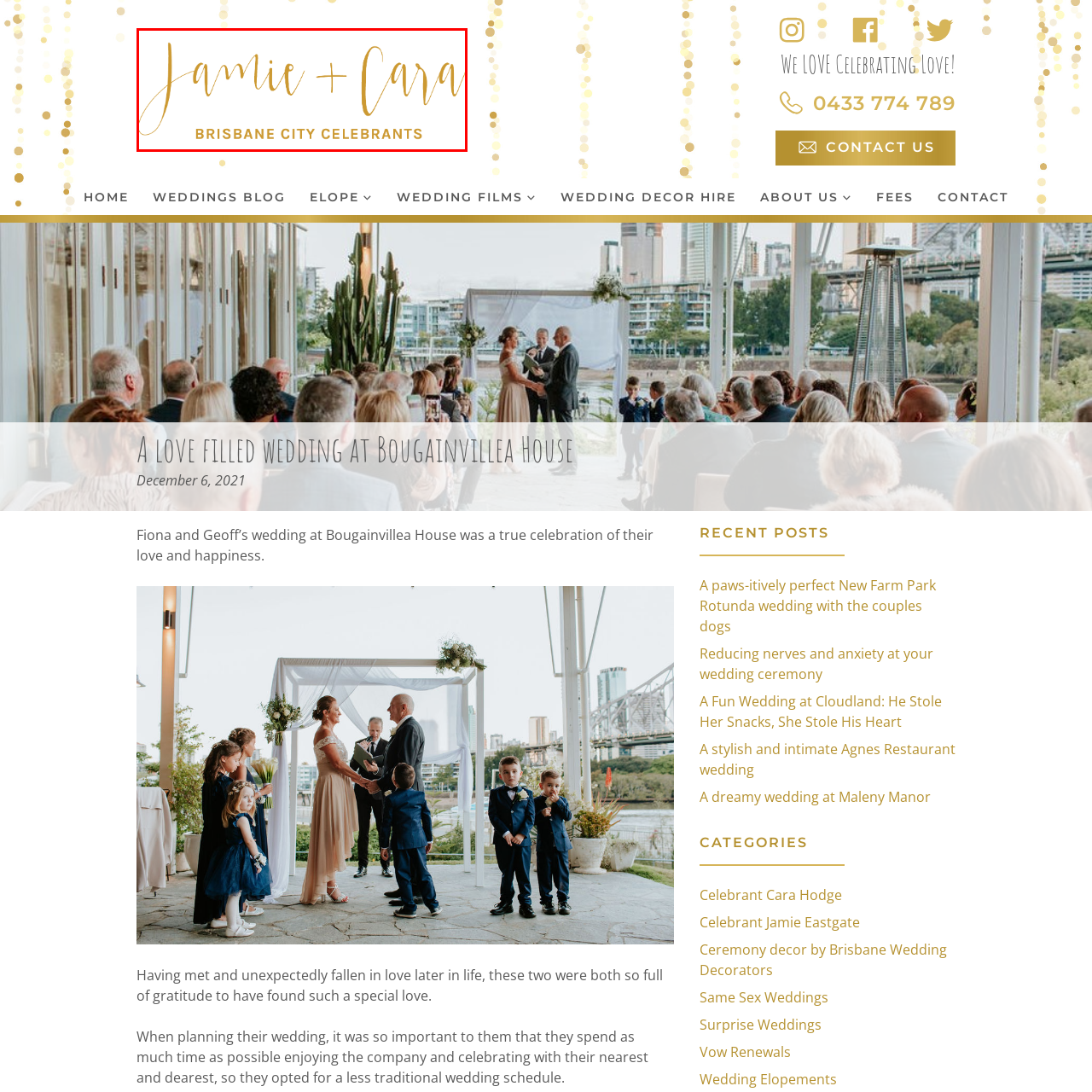Examine the image within the red box and give a concise answer to this question using a single word or short phrase: 
What is the phrase written beneath the names in the logo?

BRISBANE CITY CELEBRANTS